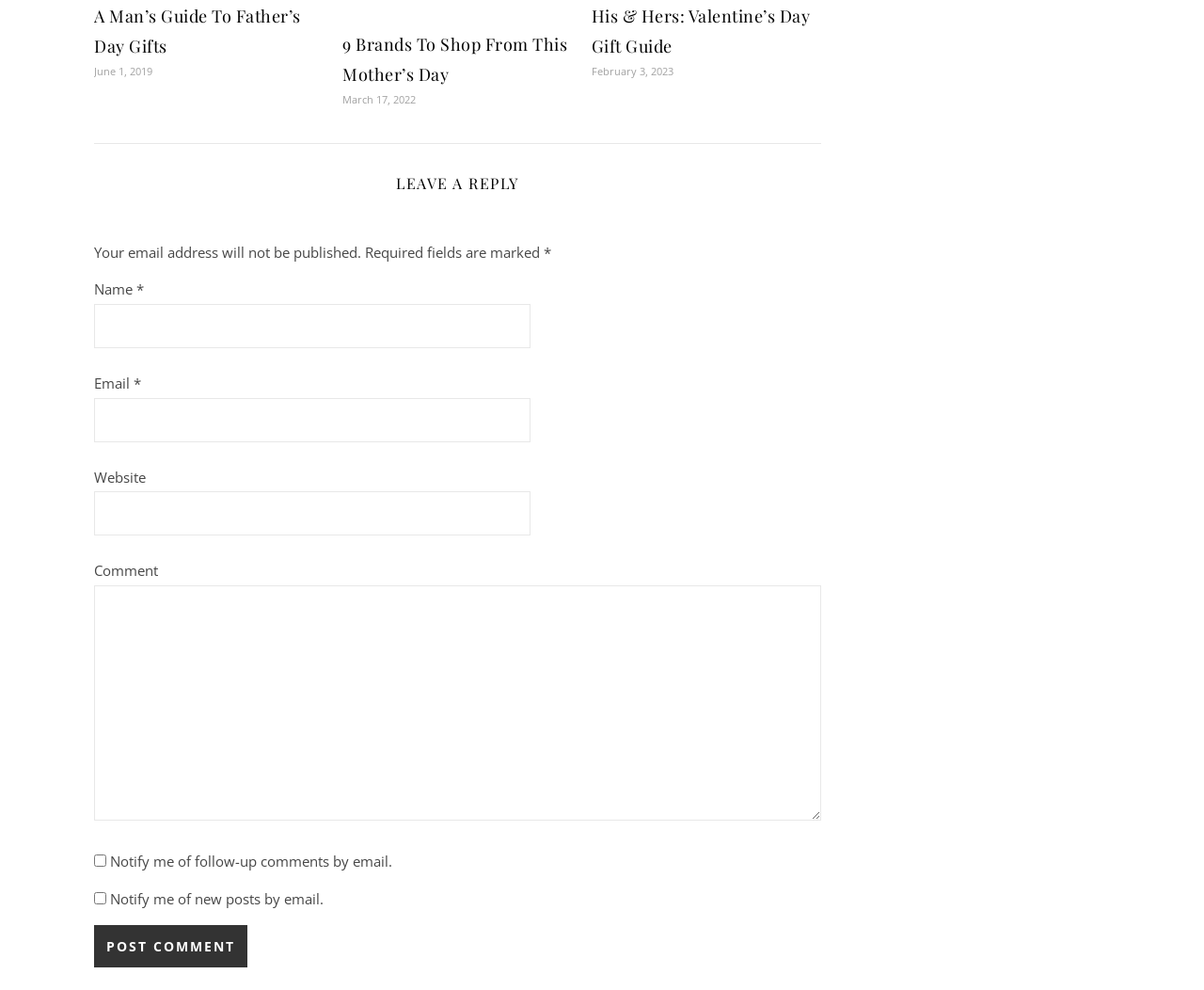What is the text of the button at the bottom of the comment form?
Refer to the image and respond with a one-word or short-phrase answer.

Post Comment